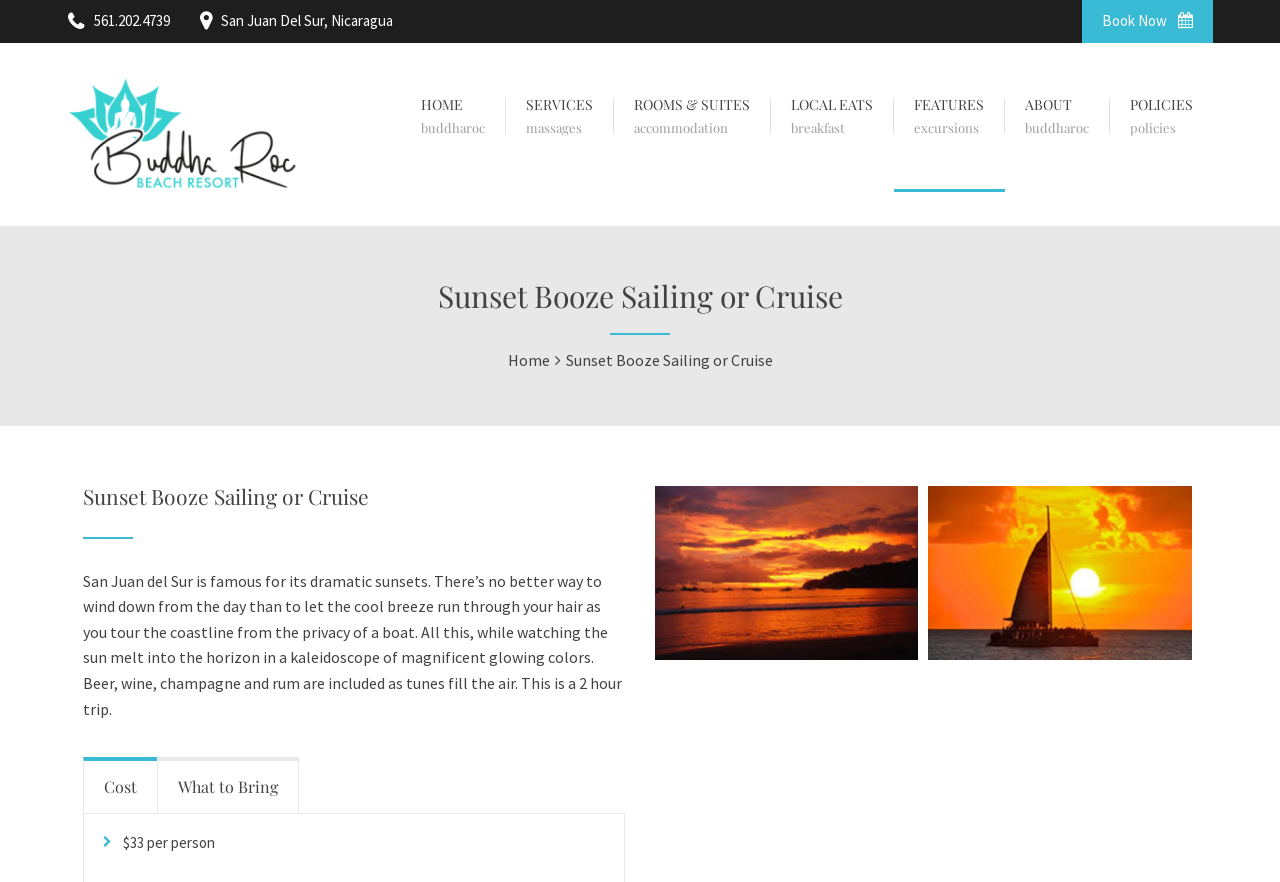Identify and provide the bounding box coordinates of the UI element described: "Rooms & Suitesaccommodation". The coordinates should be formatted as [left, top, right, bottom], with each number being a float between 0 and 1.

[0.479, 0.049, 0.602, 0.218]